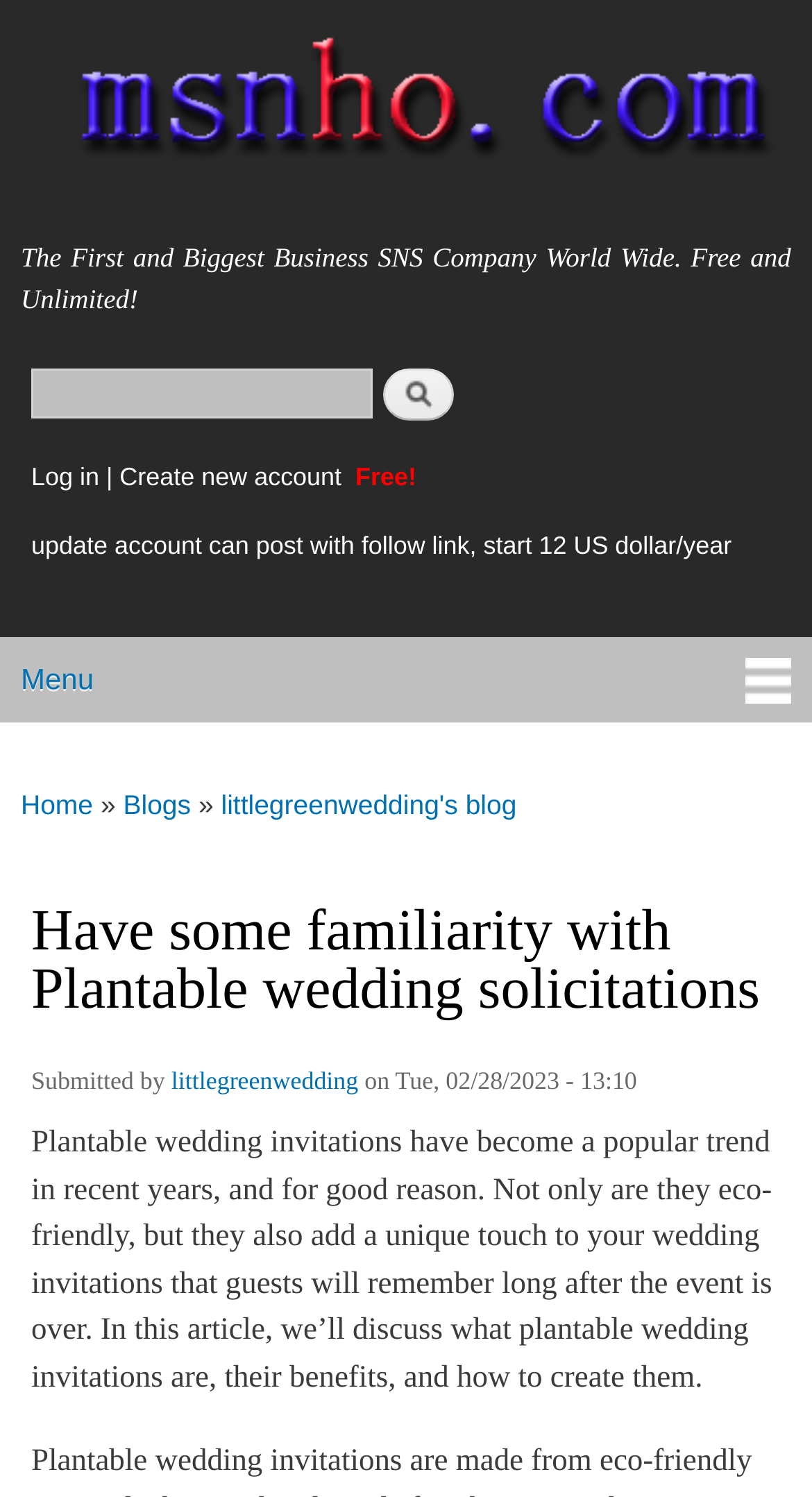Please indicate the bounding box coordinates of the element's region to be clicked to achieve the instruction: "Read littlegreenwedding's blog". Provide the coordinates as four float numbers between 0 and 1, i.e., [left, top, right, bottom].

[0.272, 0.51, 0.636, 0.564]